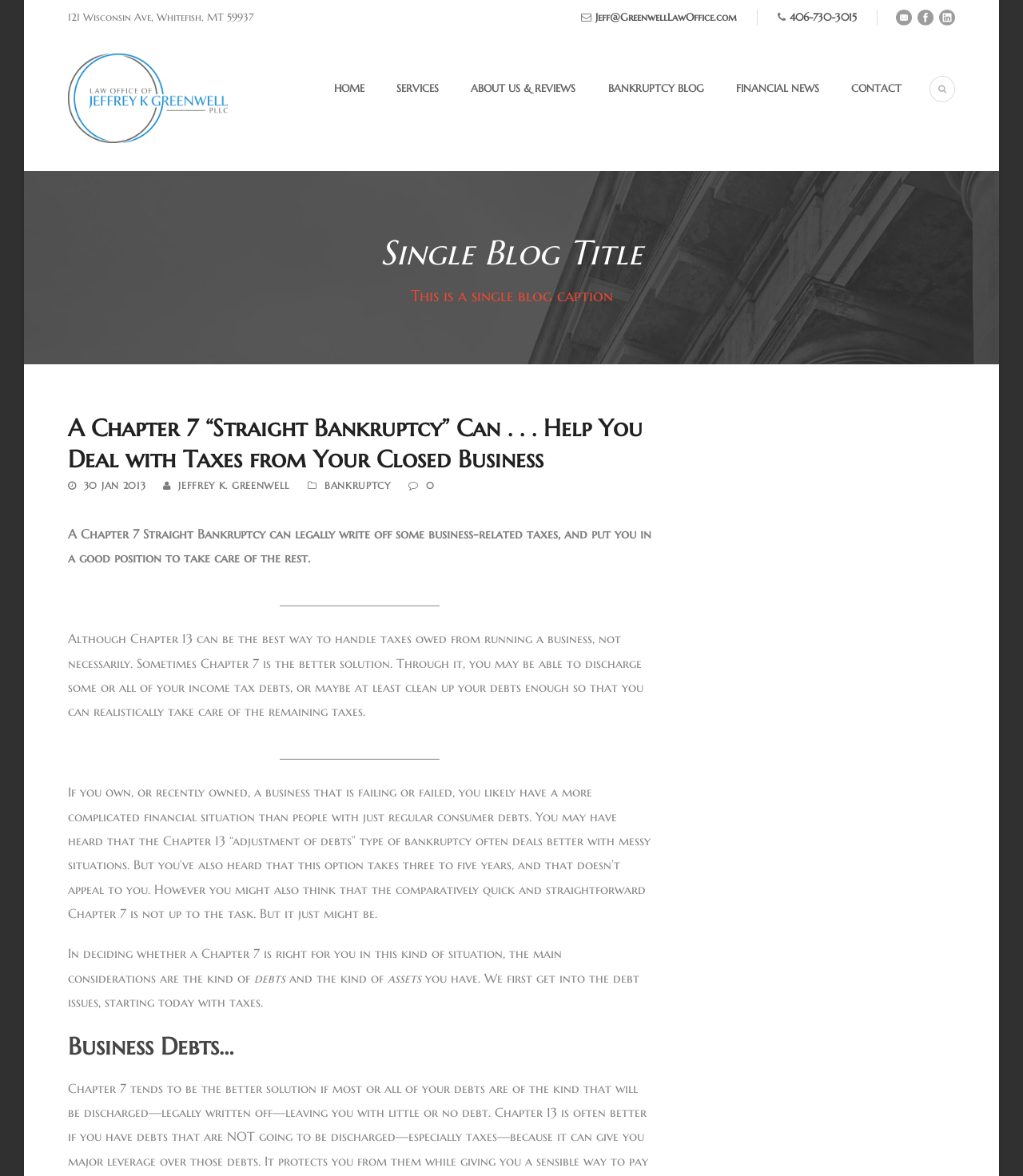Articulate a detailed summary of the webpage's content and design.

This webpage appears to be a blog post about Chapter 7 Straight Bankruptcy, specifically discussing its benefits in handling business-related taxes. At the top of the page, there is a header section with the law office's address, email, phone number, and social media links. Below this, there is a navigation menu with links to different sections of the website, including Home, Services, About Us & Reviews, Bankruptcy Blog, Financial News, and Contact.

The main content of the page is a single blog post, which has a title "A Chapter 7 “Straight Bankruptcy” Can... Help You Deal with Taxes from Your Closed Business" and is dated January 30, 2013. The post is written by Jeffrey K. Greenwell and is categorized under Bankruptcy. The article discusses how Chapter 7 bankruptcy can help individuals deal with business-related taxes, and how it may be a better solution than Chapter 13 in certain situations.

The blog post is divided into several paragraphs, with a brief summary at the top. The text is accompanied by a horizontal line separator. The article goes on to explain the benefits of Chapter 7 bankruptcy in handling taxes owed from running a business, and how it can help individuals discharge some or all of their income tax debts. The post concludes by mentioning that the law office can help individuals decide whether Chapter 7 is right for them in their specific situation.

At the bottom of the page, there is a heading "Business Debts…" which appears to be a teaser for a future blog post or related content.